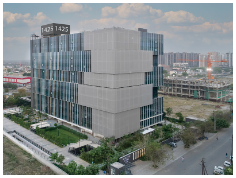What is the environment like at the base of the building?
From the details in the image, answer the question comprehensively.

According to the caption, the environment at the base of the building includes greenery, which enhances the building's appeal and integration with nature.